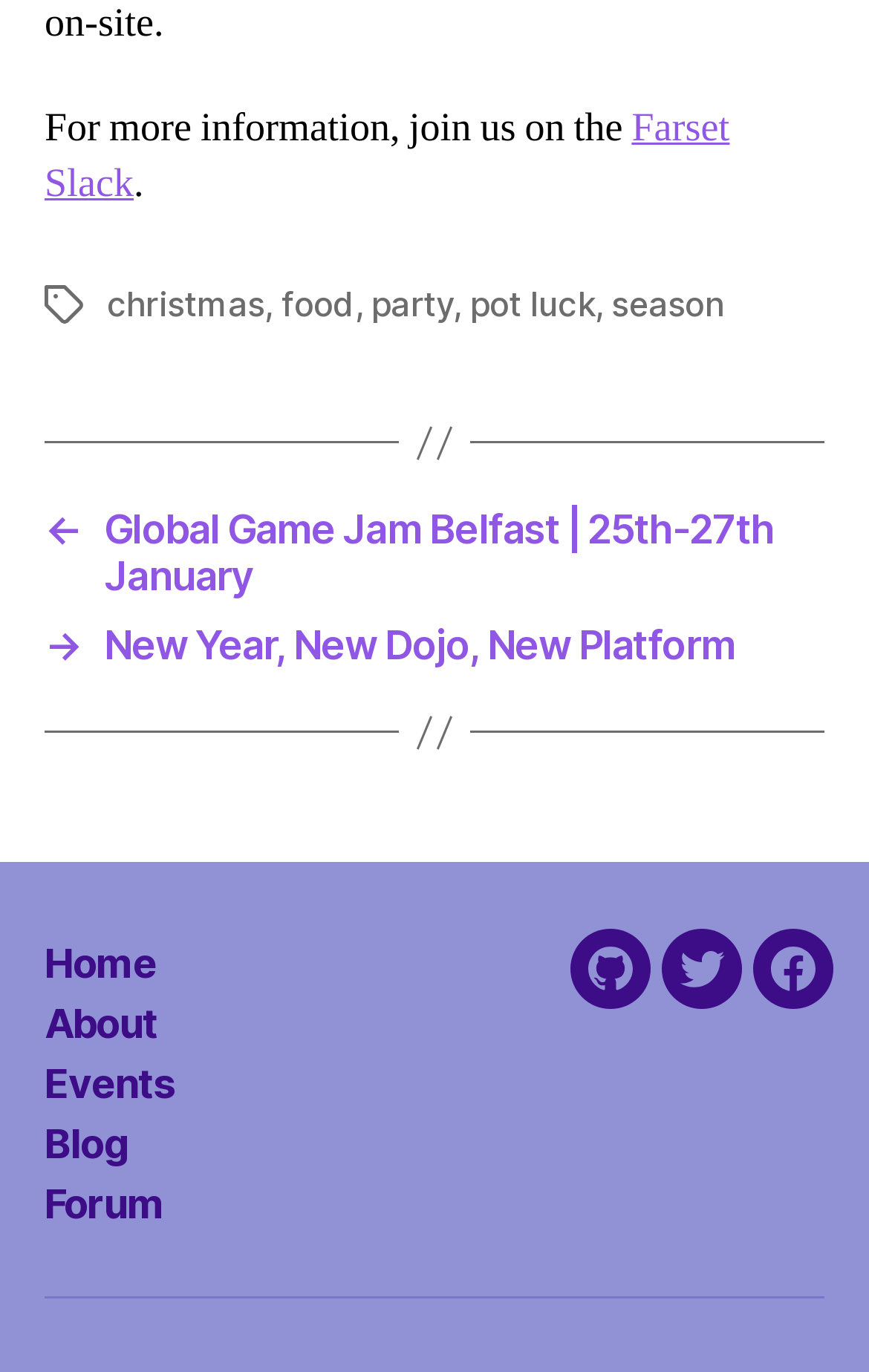What is the first post title? Please answer the question using a single word or phrase based on the image.

Global Game Jam Belfast